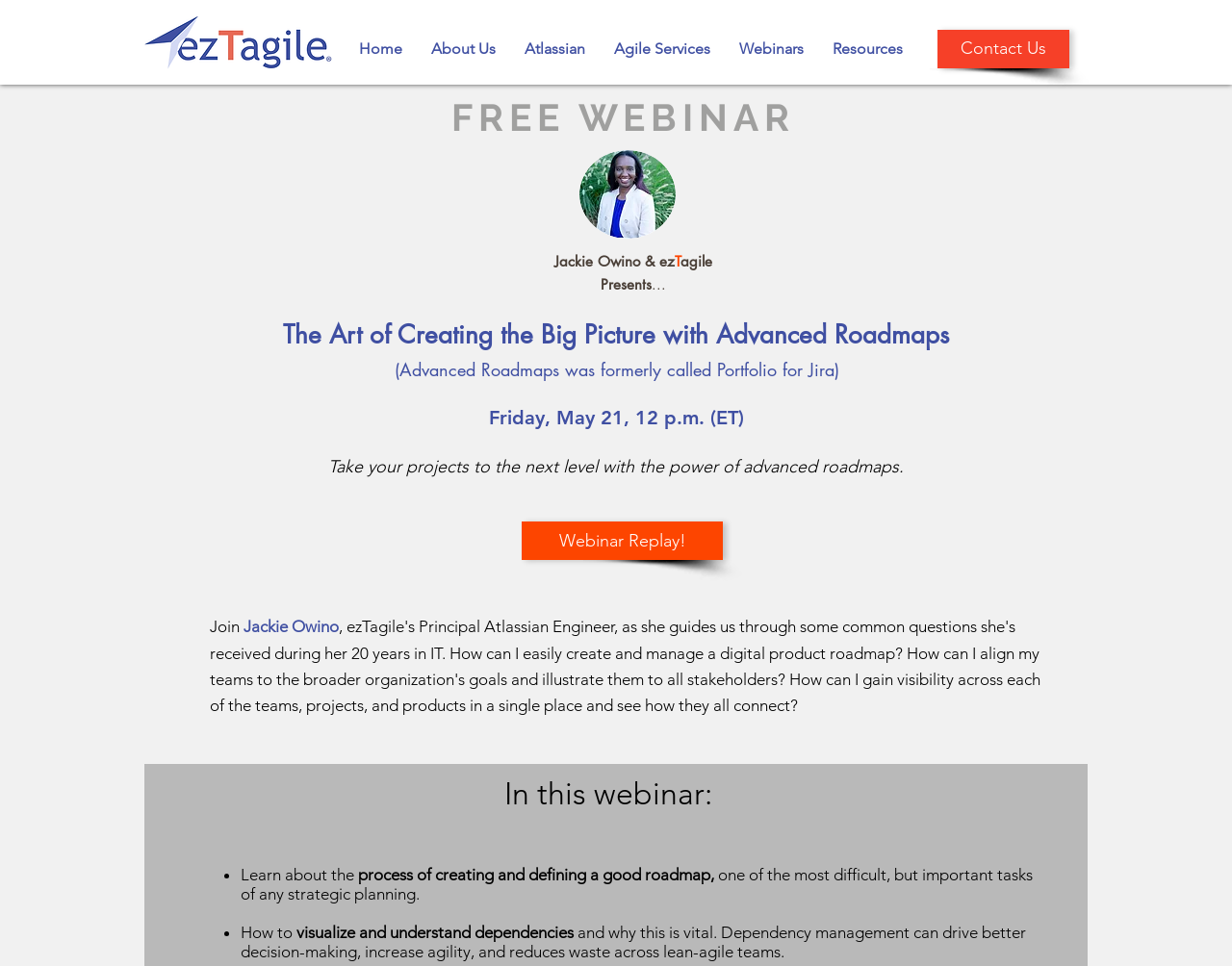Give an extensive and precise description of the webpage.

This webpage appears to be a registration page for a webinar titled "The Art of Creating the Big Picture with Advanced Roadmaps" presented by Jackie Owino from ezTagile. 

At the top left corner, there is an ezTagile logo. Next to it, there is a navigation menu with links to "Home", "About Us", "Atlassian", "Agile Services", "Webinars", and "Resources". On the top right corner, there is a "Contact Us" link.

Below the navigation menu, there is a large heading that reads "FREE WEBINAR" in bold font. Underneath, there is a photo of Jackie Owino, followed by a heading that introduces her and the webinar title.

The main content of the webpage is divided into sections. The first section describes the webinar, stating that it will cover how to take projects to the next level with advanced roadmaps. 

Below this section, there is a heading that indicates the date and time of the webinar, which is Friday, May 21, at 12 p.m. ET. 

The next section has a link to a "Webinar Replay!" and a brief introduction to Jackie Owino, followed by a list of bullet points that outline the topics to be covered in the webinar. These topics include learning about the process of creating and defining a good roadmap, and how to visualize and understand dependencies.